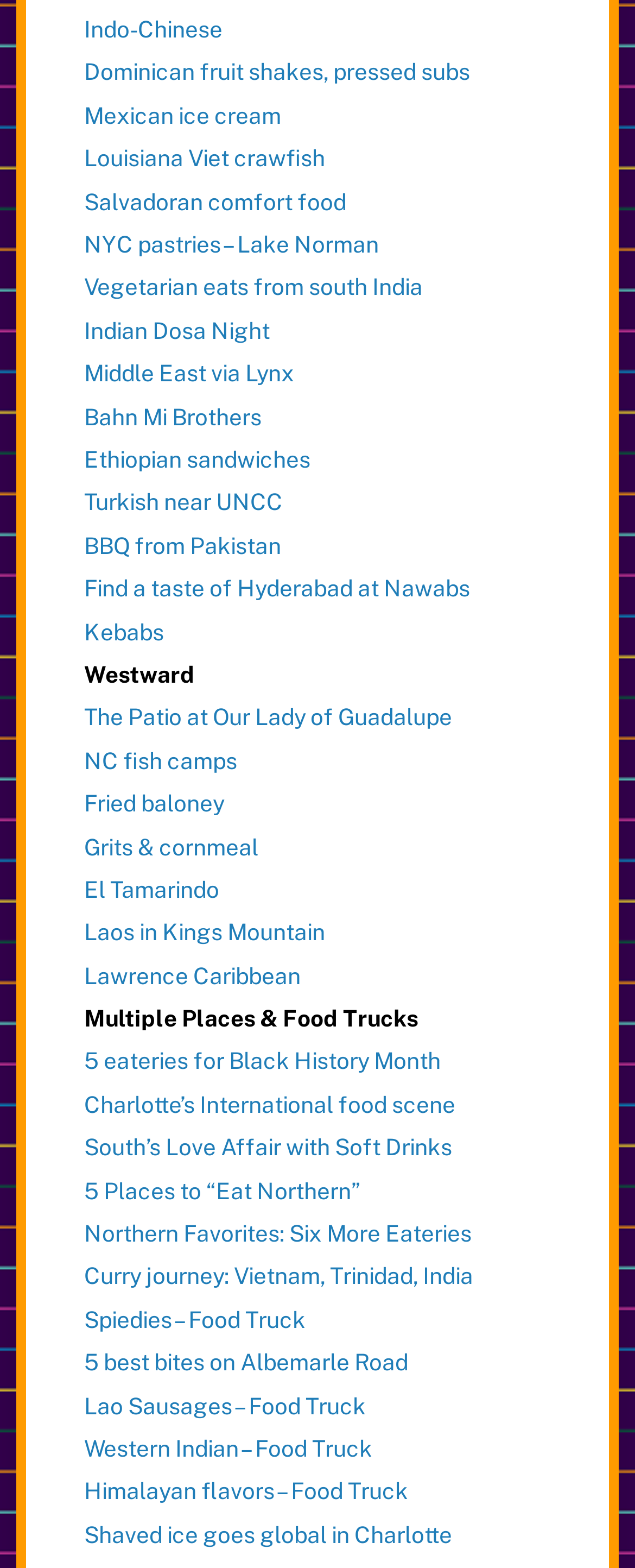What is the last link on the webpage?
Based on the image, give a one-word or short phrase answer.

Shaved ice goes global in Charlotte